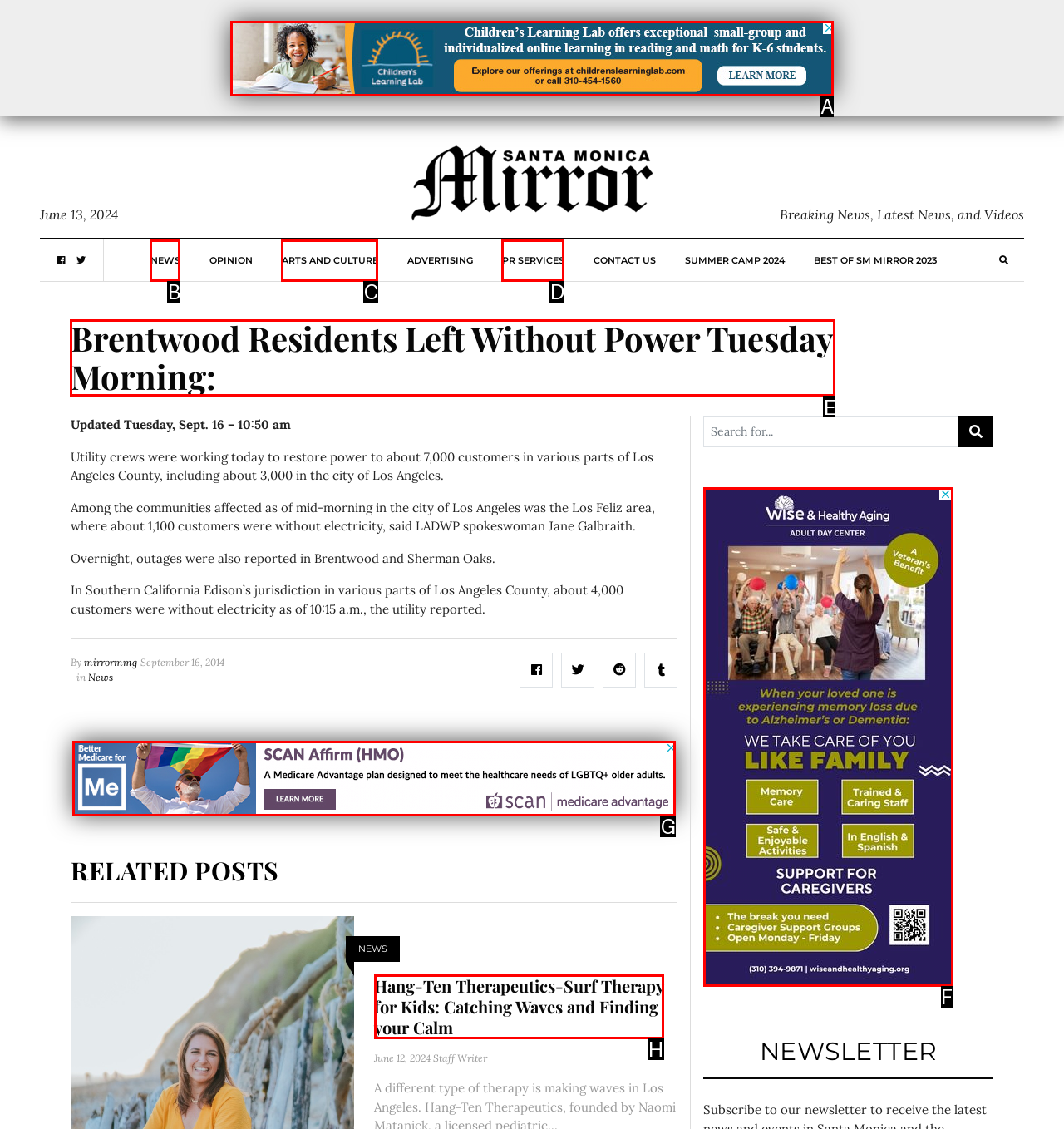Identify the letter of the UI element you should interact with to perform the task: Read about Brentwood Residents Left Without Power Tuesday Morning
Reply with the appropriate letter of the option.

E